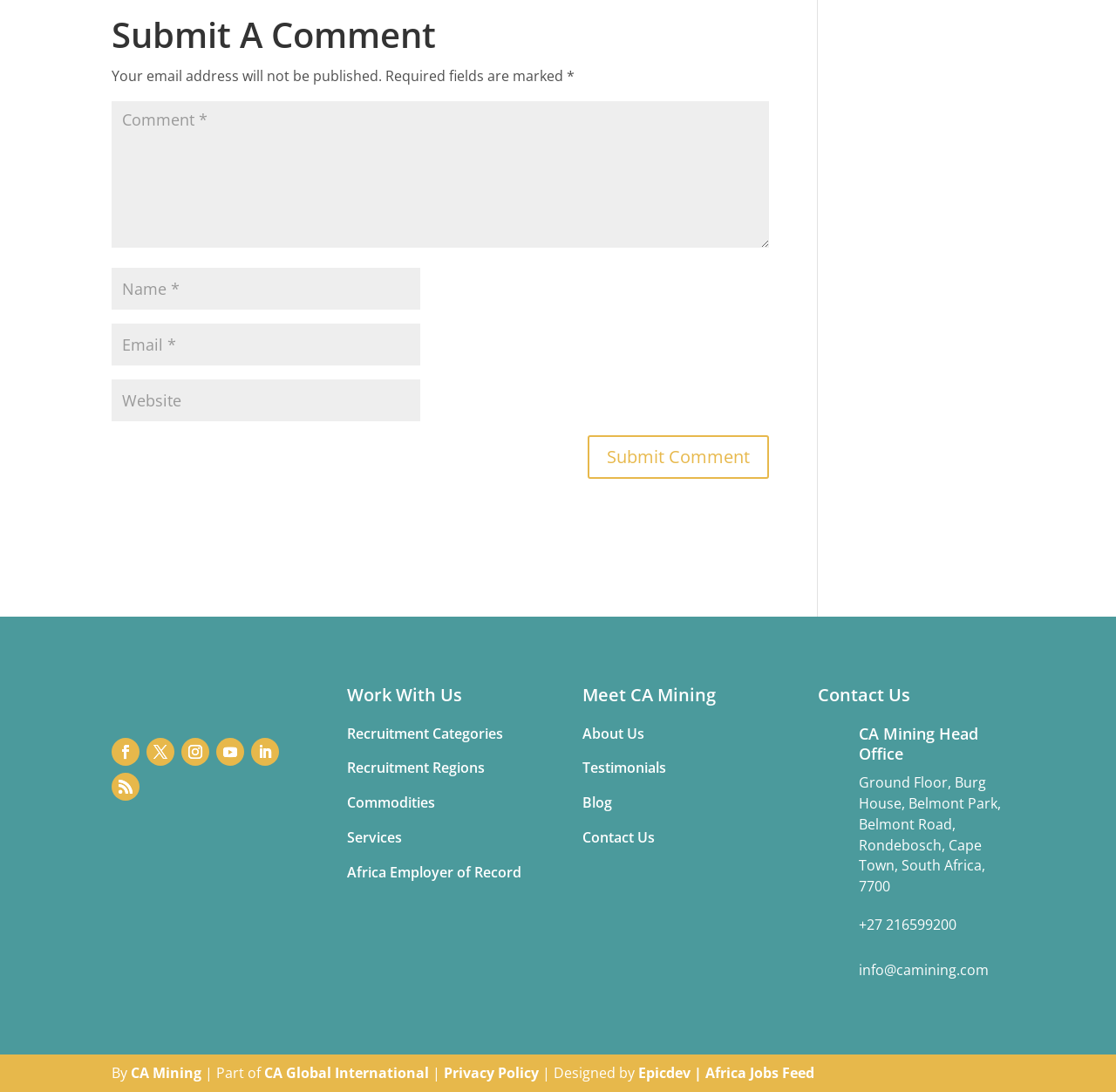Please determine the bounding box of the UI element that matches this description: input value="Email *" aria-describedby="email-notes" name="email". The coordinates should be given as (top-left x, top-left y, bottom-right x, bottom-right y), with all values between 0 and 1.

[0.1, 0.296, 0.377, 0.334]